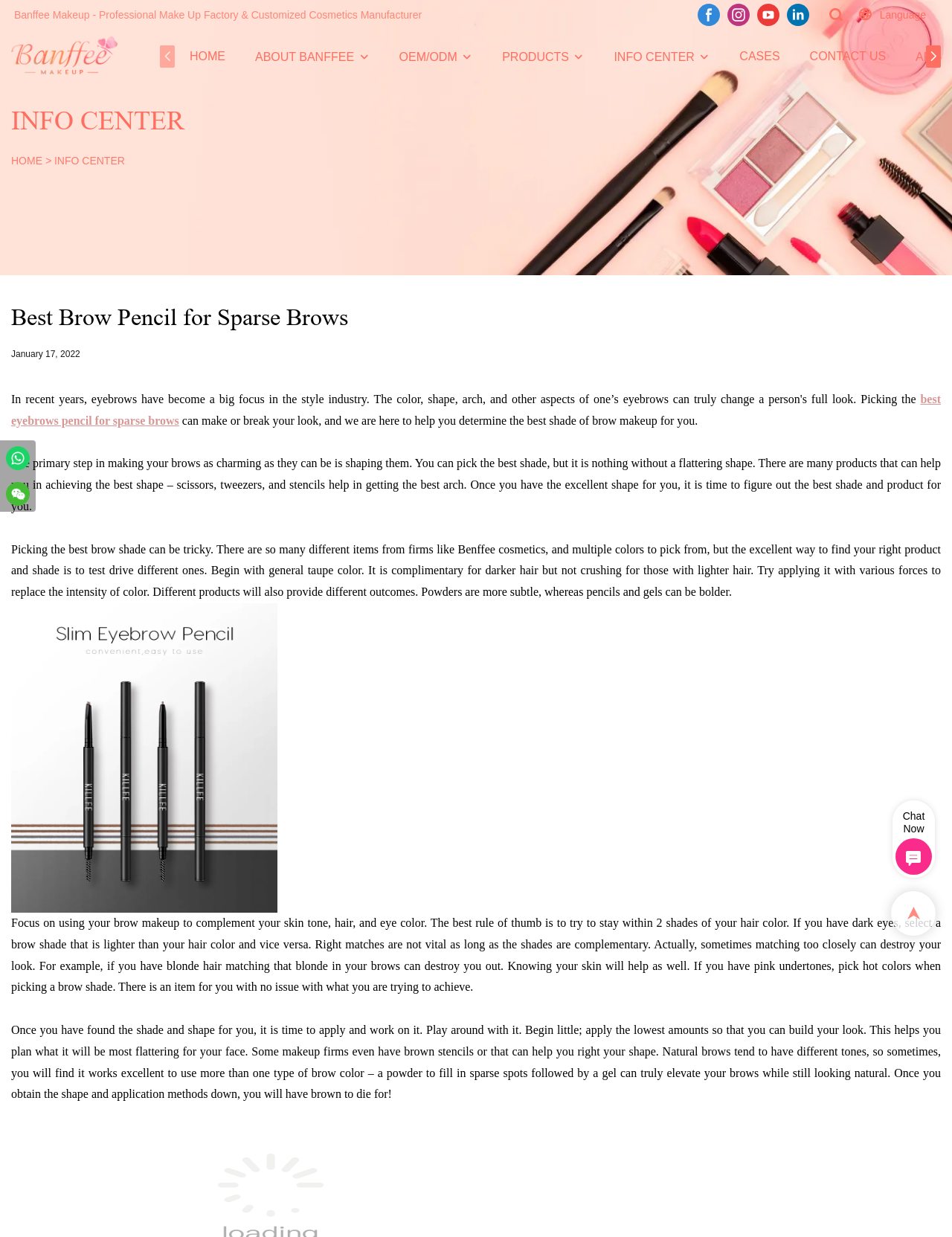Identify the bounding box coordinates necessary to click and complete the given instruction: "Check the INFO CENTER".

[0.645, 0.038, 0.73, 0.054]